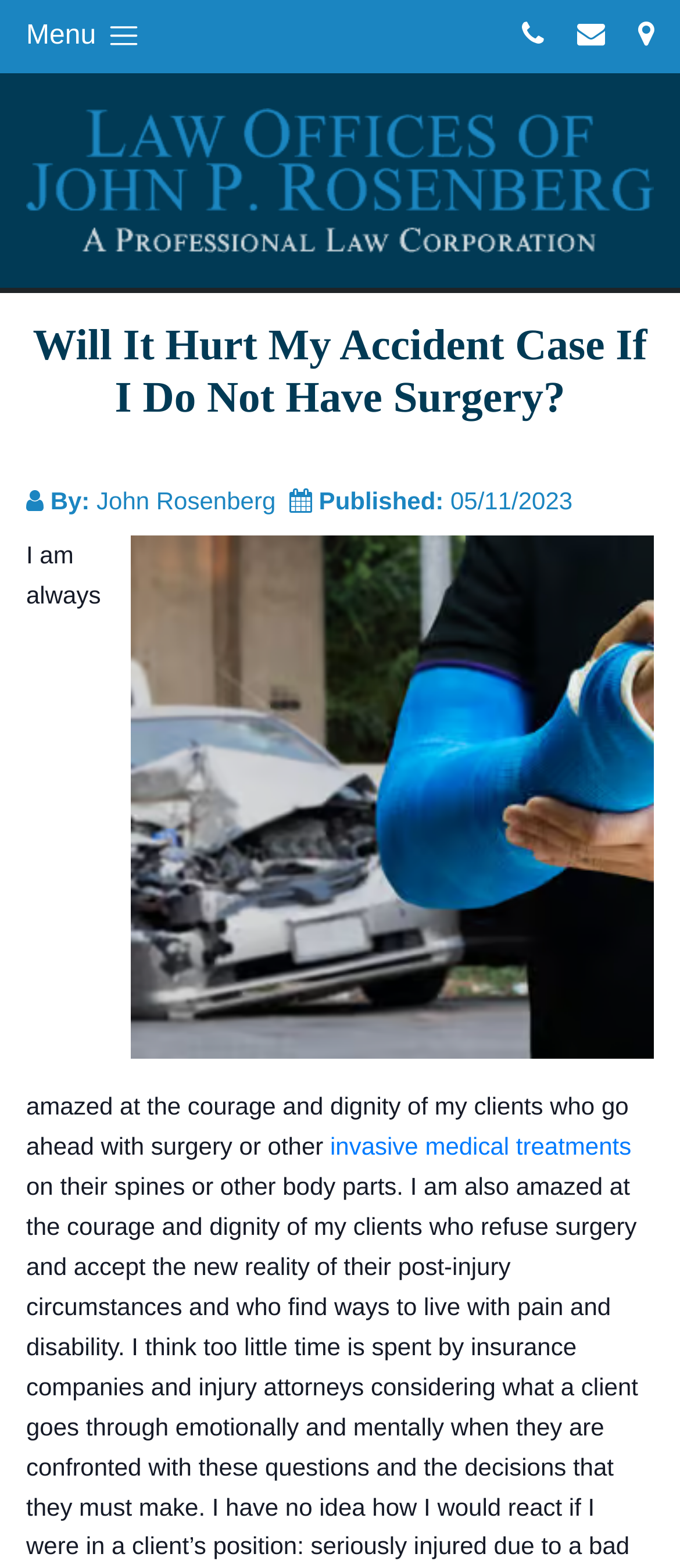Please respond in a single word or phrase: 
What is the phone number for personalized legal advice?

(818) 530-1770